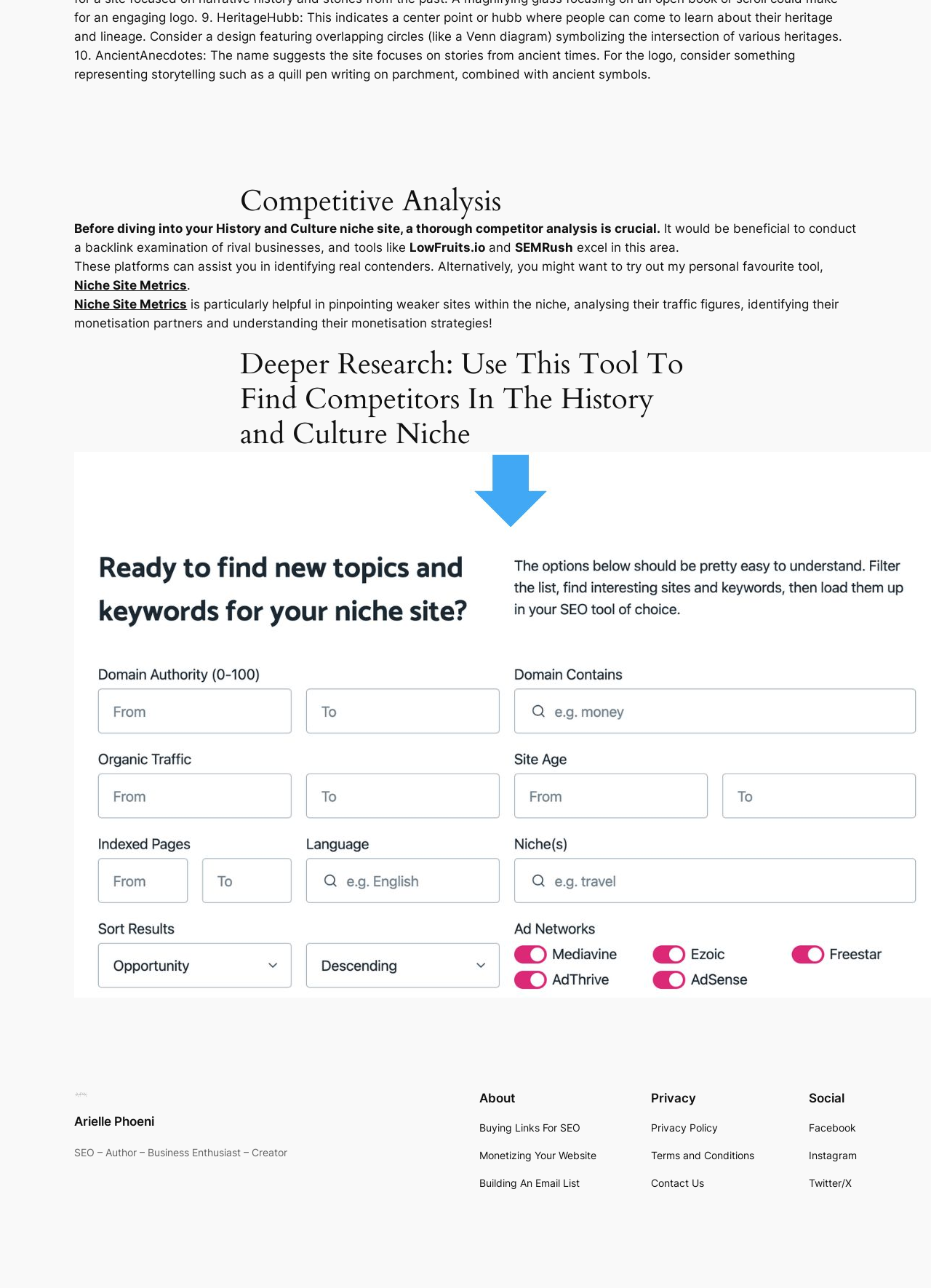Pinpoint the bounding box coordinates of the clickable area necessary to execute the following instruction: "Click on the link to Niche Site Metrics". The coordinates should be given as four float numbers between 0 and 1, namely [left, top, right, bottom].

[0.08, 0.216, 0.201, 0.227]